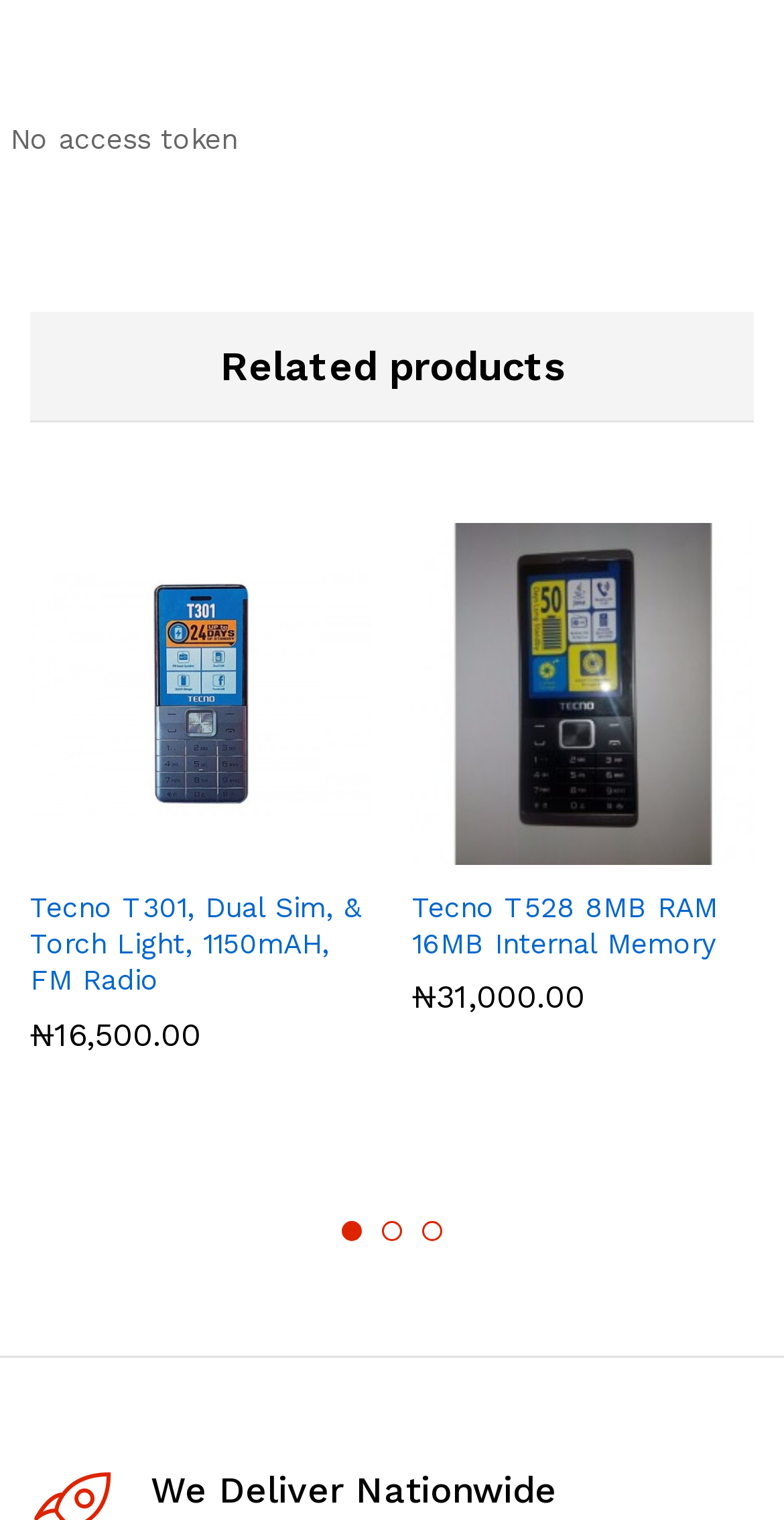Locate the UI element described as follows: "title="Quick View"". Return the bounding box coordinates as four float numbers between 0 and 1 in the order [left, top, right, bottom].

[0.692, 0.531, 0.779, 0.576]